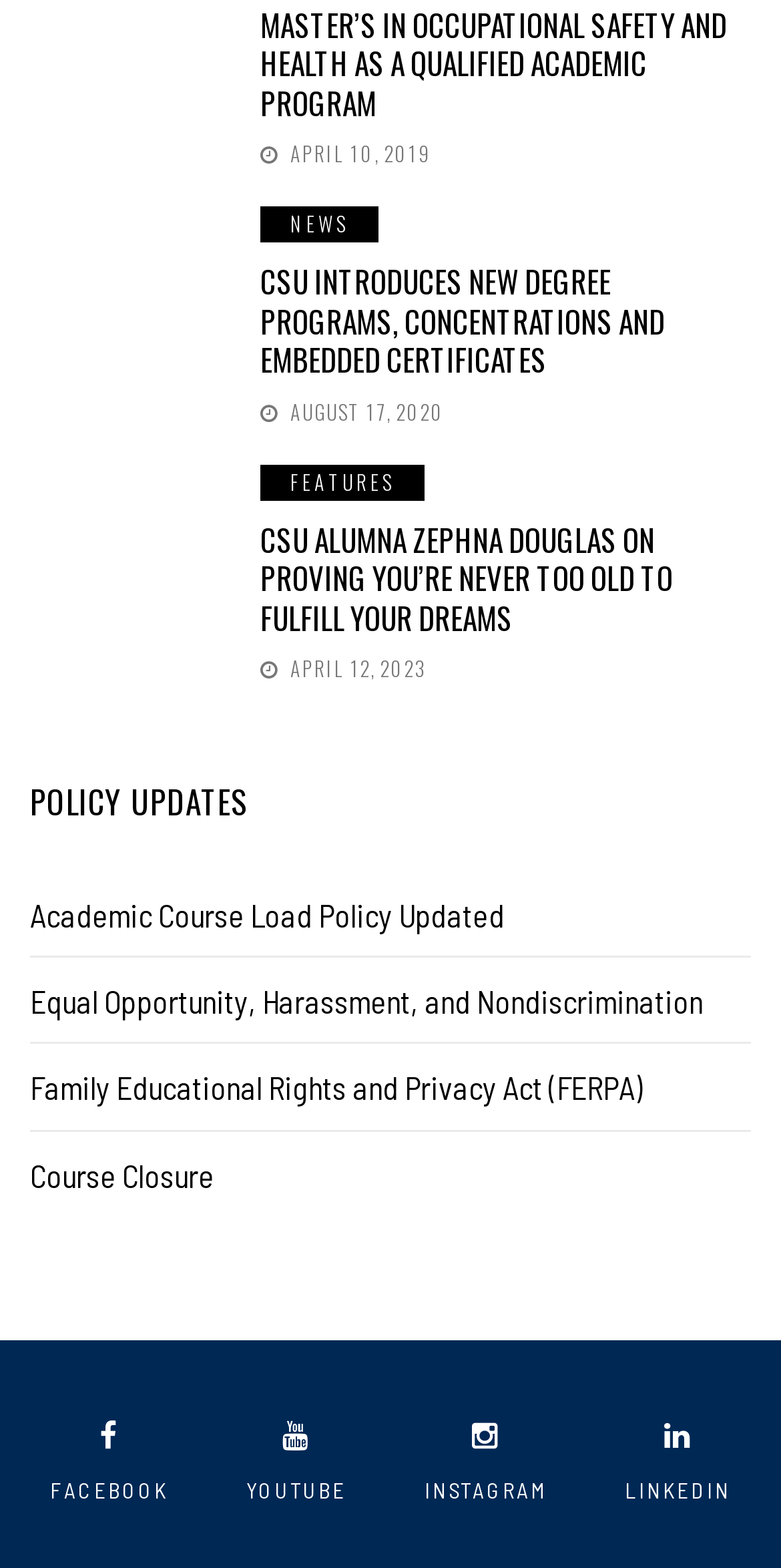Provide the bounding box for the UI element matching this description: "Academic Course Load Policy Updated".

[0.038, 0.571, 0.646, 0.596]